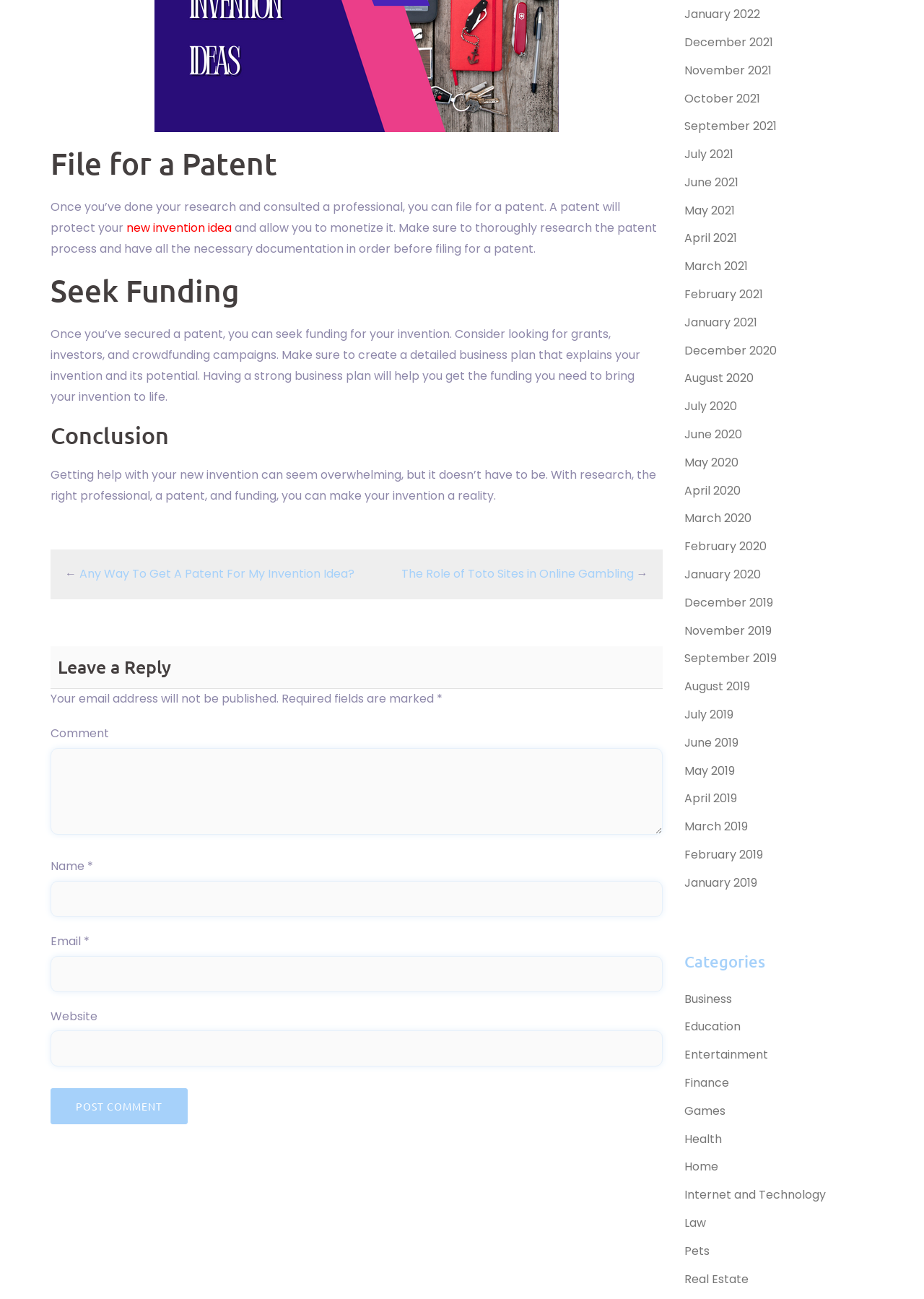What is the last step mentioned in the webpage for bringing an invention to life?
Please analyze the image and answer the question with as much detail as possible.

The webpage outlines the steps to bring an invention to life, and the last step mentioned is to seek funding, which involves looking for grants, investors, and crowdfunding campaigns.